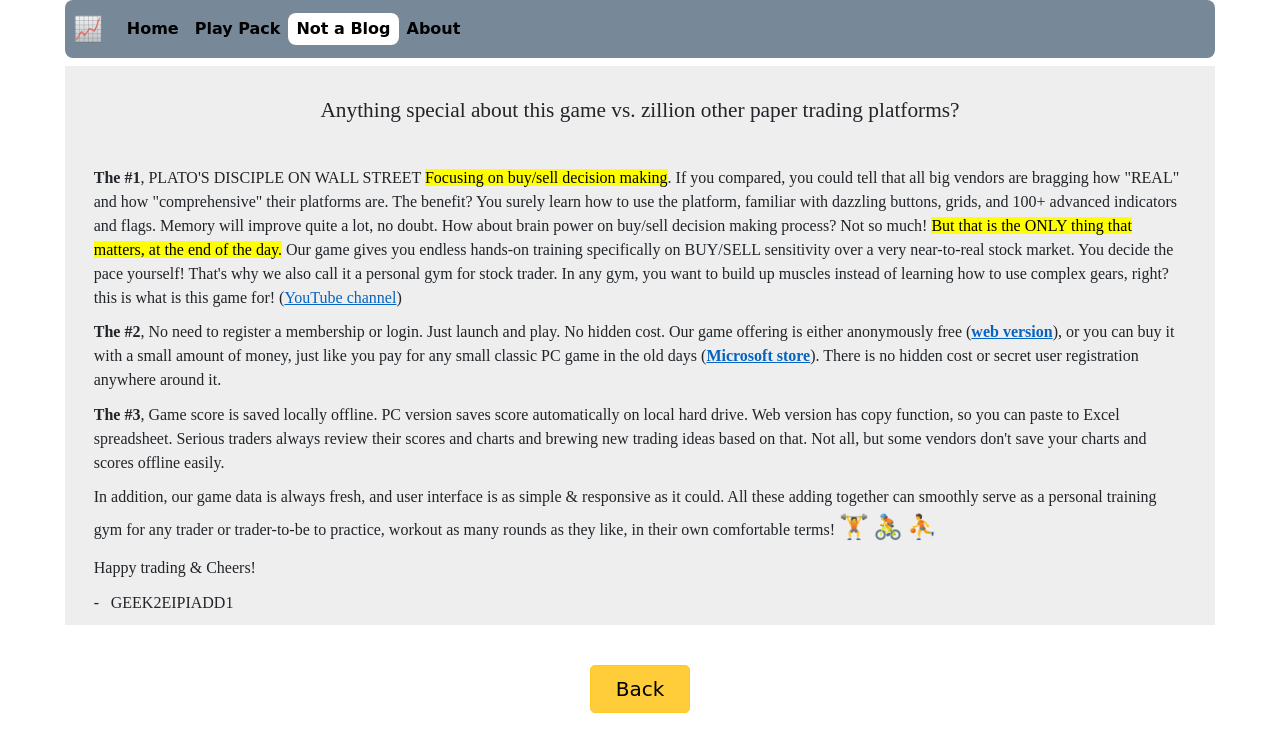Please identify the bounding box coordinates of the region to click in order to complete the task: "Go to the Microsoft store". The coordinates must be four float numbers between 0 and 1, specified as [left, top, right, bottom].

[0.552, 0.474, 0.633, 0.497]